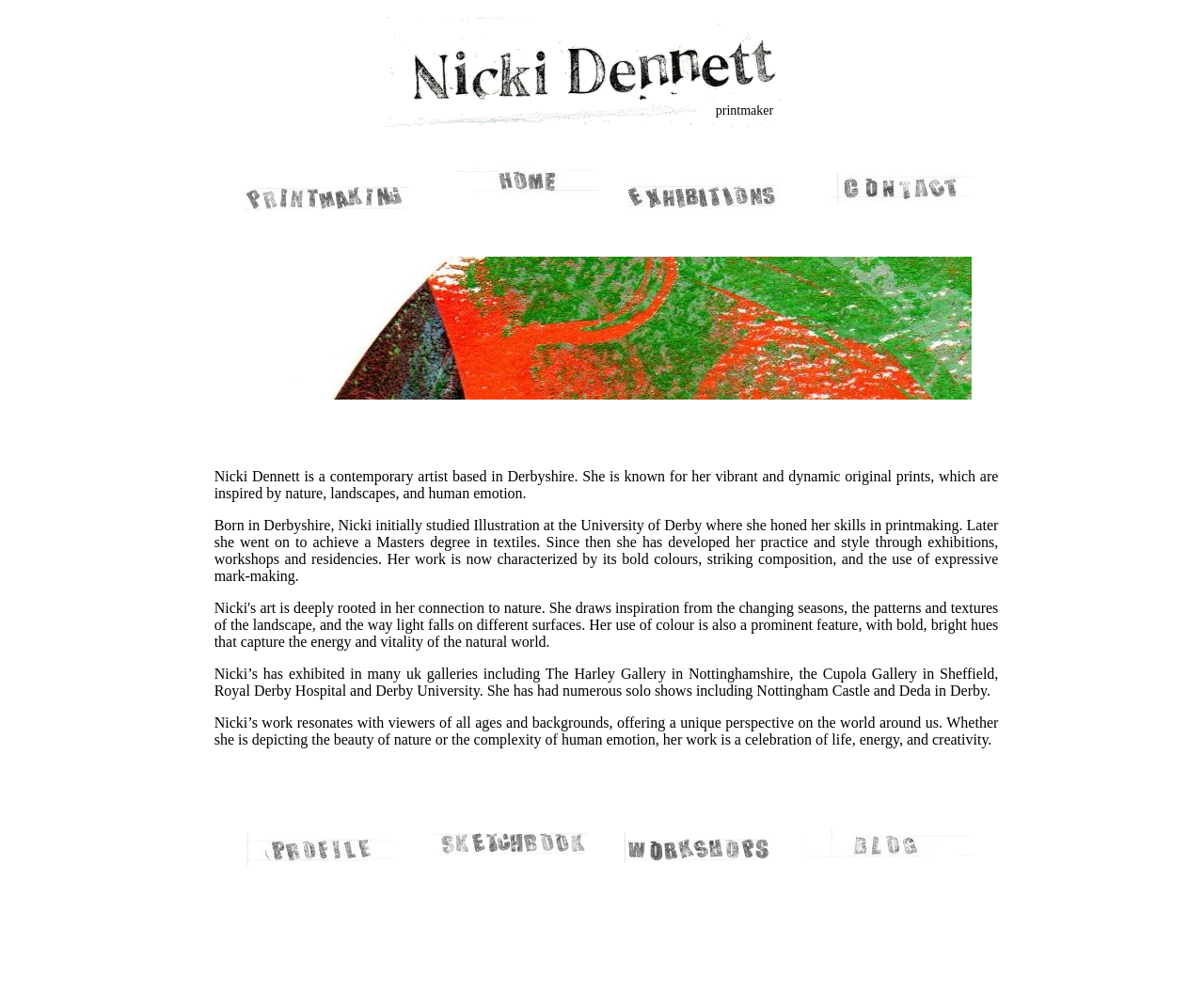What is the artist's name?
Using the image, provide a detailed and thorough answer to the question.

I found the artist's name by reading the text in the table at the bottom of the page, which describes the artist's background and style.